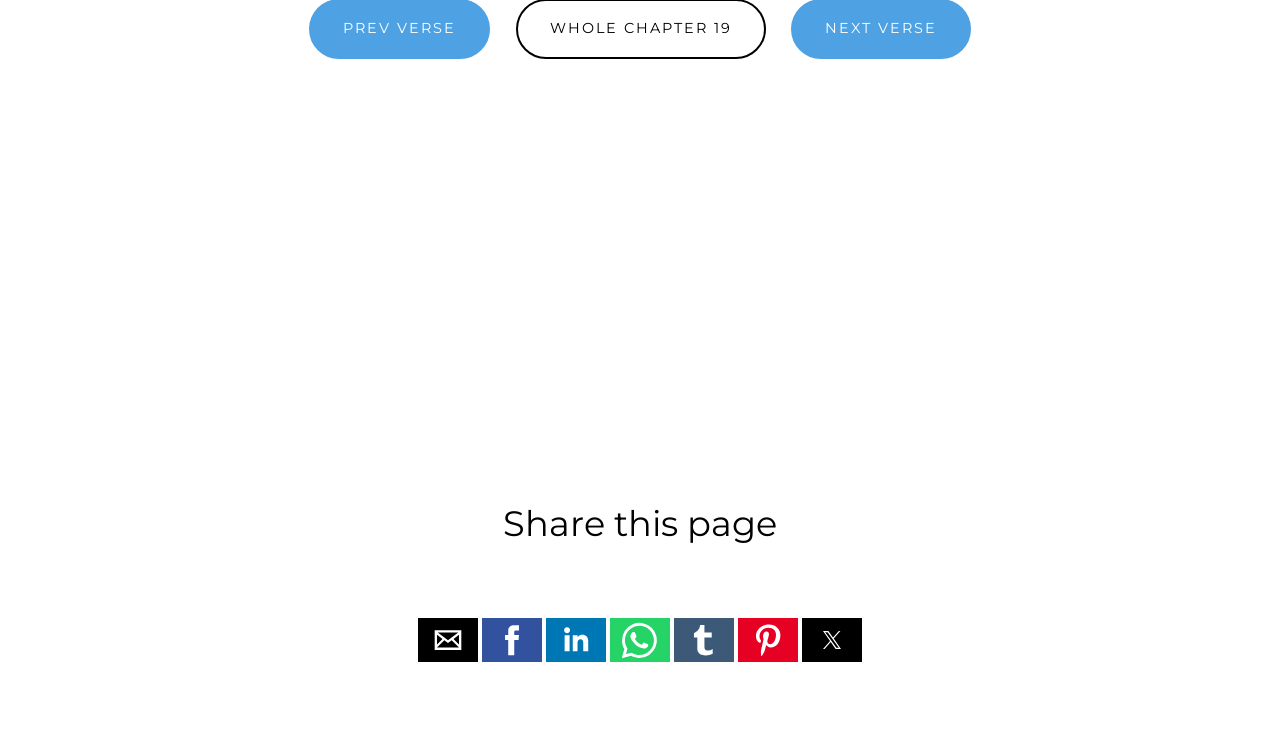Use a single word or phrase to answer the question:
What type of element is 'Advertisement'?

Region